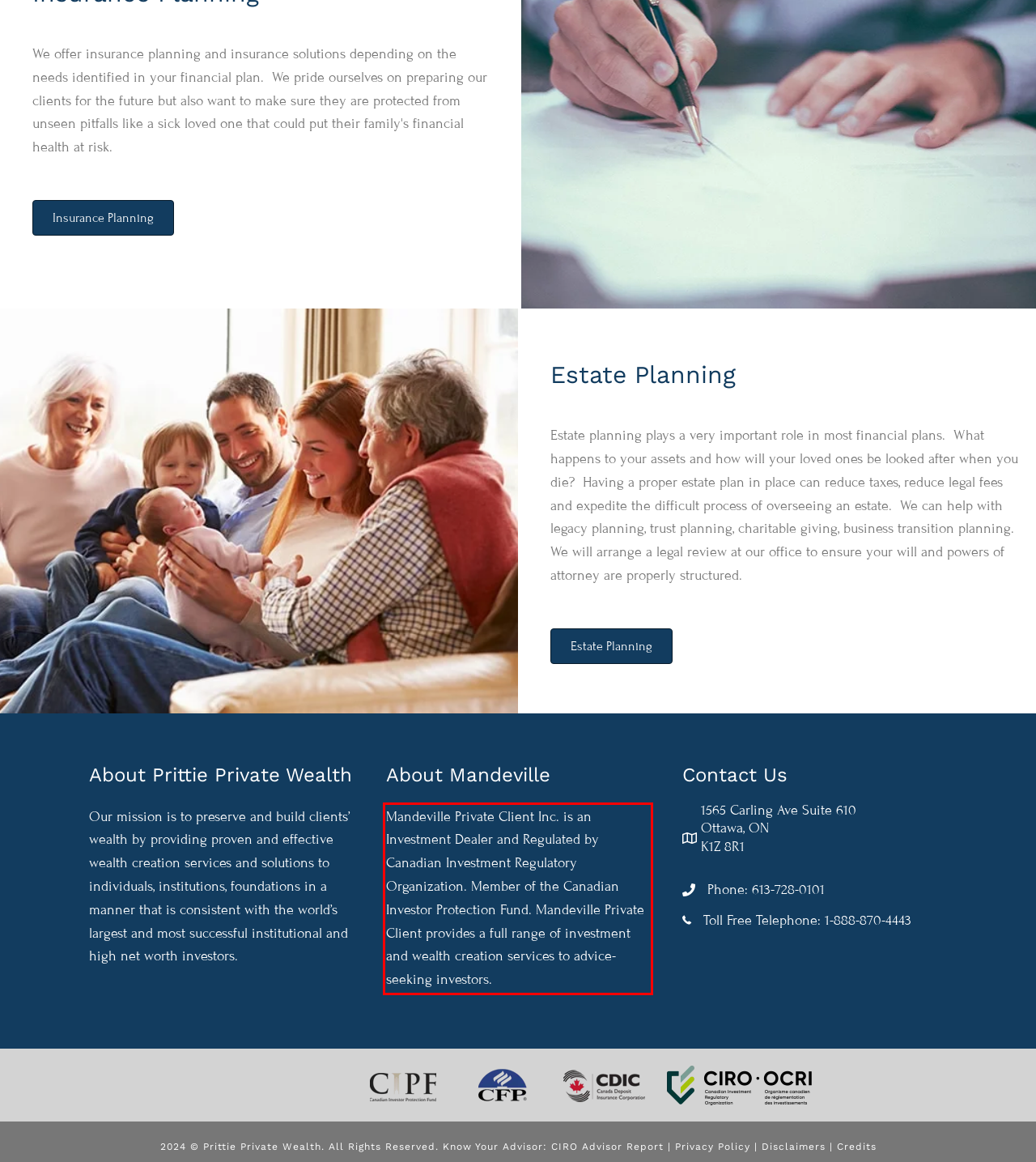You are provided with a screenshot of a webpage containing a red bounding box. Please extract the text enclosed by this red bounding box.

Mandeville Private Client Inc. is an Investment Dealer and Regulated by Canadian Investment Regulatory Organization. Member of the Canadian Investor Protection Fund. Mandeville Private Client provides a full range of investment and wealth creation services to advice-seeking investors.